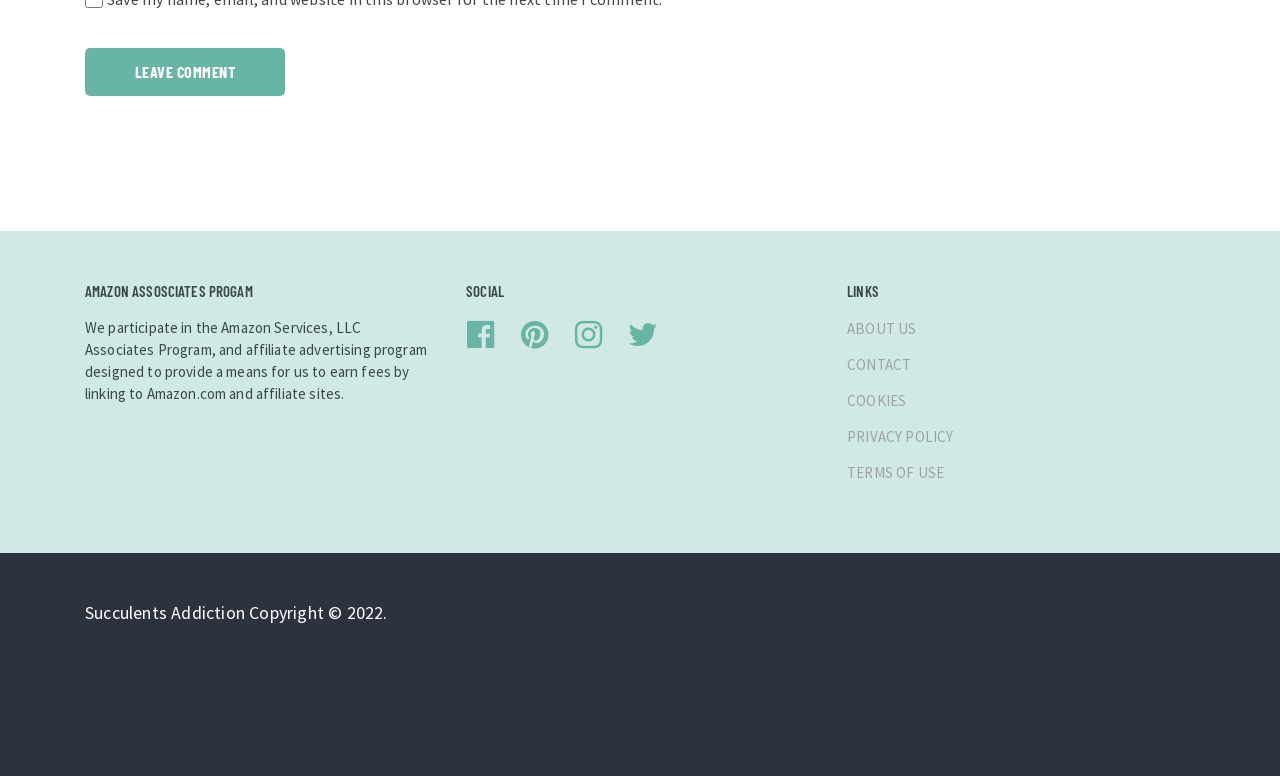Determine the bounding box coordinates for the clickable element to execute this instruction: "View the 'DMCA.com Protection Status'". Provide the coordinates as four float numbers between 0 and 1, i.e., [left, top, right, bottom].

[0.699, 0.941, 0.934, 0.97]